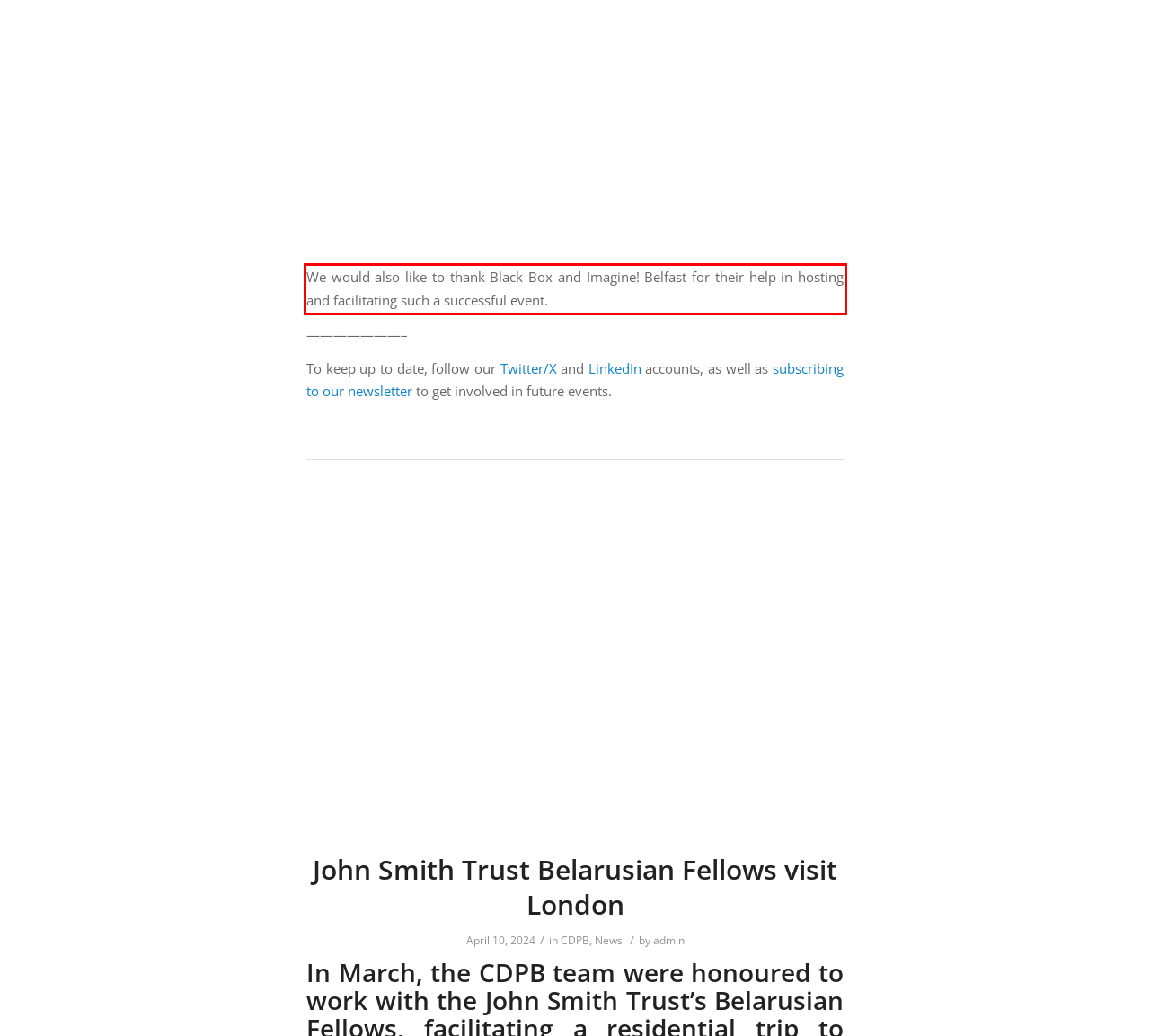Please identify and extract the text from the UI element that is surrounded by a red bounding box in the provided webpage screenshot.

We would also like to thank Black Box and Imagine! Belfast for their help in hosting and facilitating such a successful event.